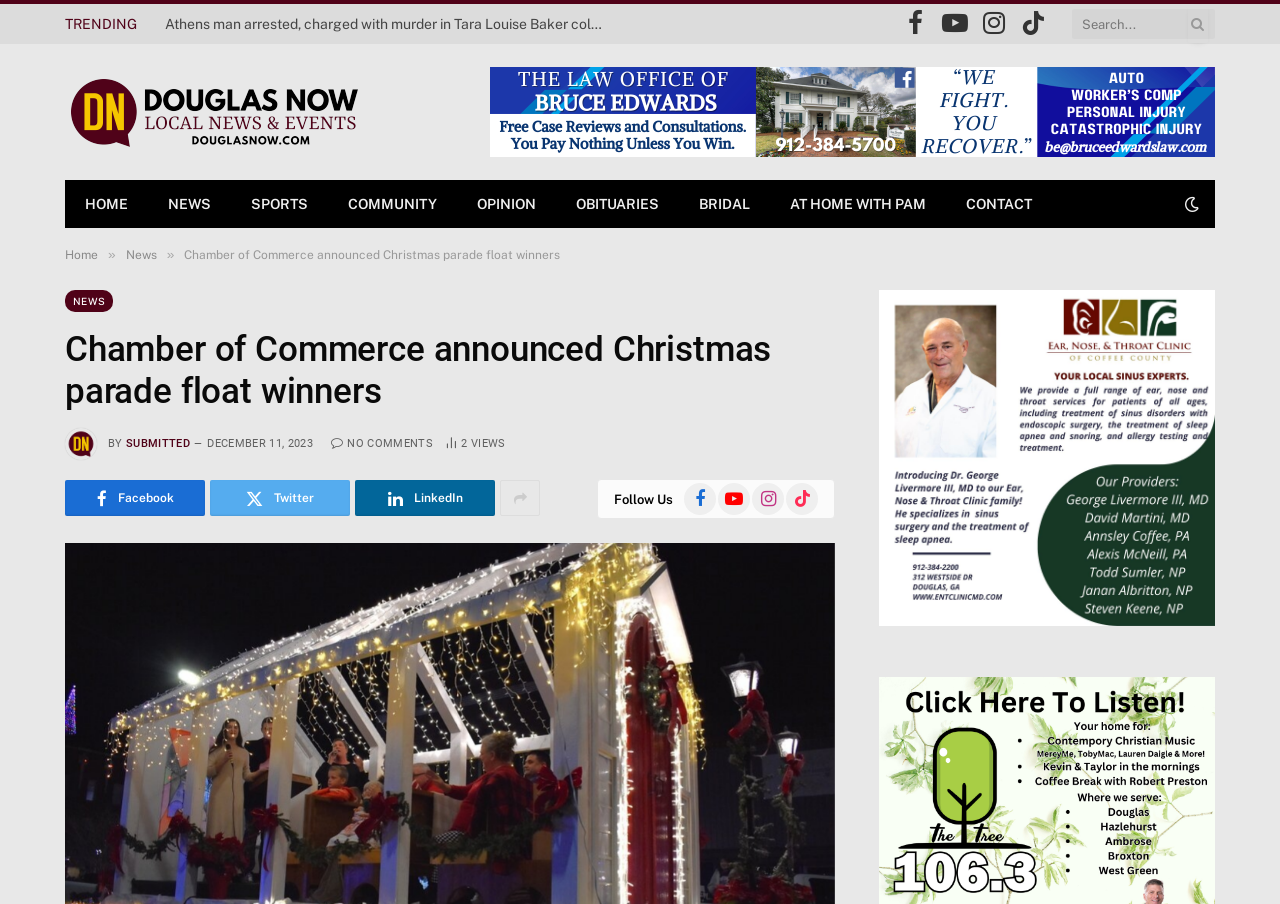Please specify the bounding box coordinates of the clickable region to carry out the following instruction: "Read Chamber of Commerce announced Christmas parade float winners news". The coordinates should be four float numbers between 0 and 1, in the format [left, top, right, bottom].

[0.051, 0.364, 0.652, 0.457]